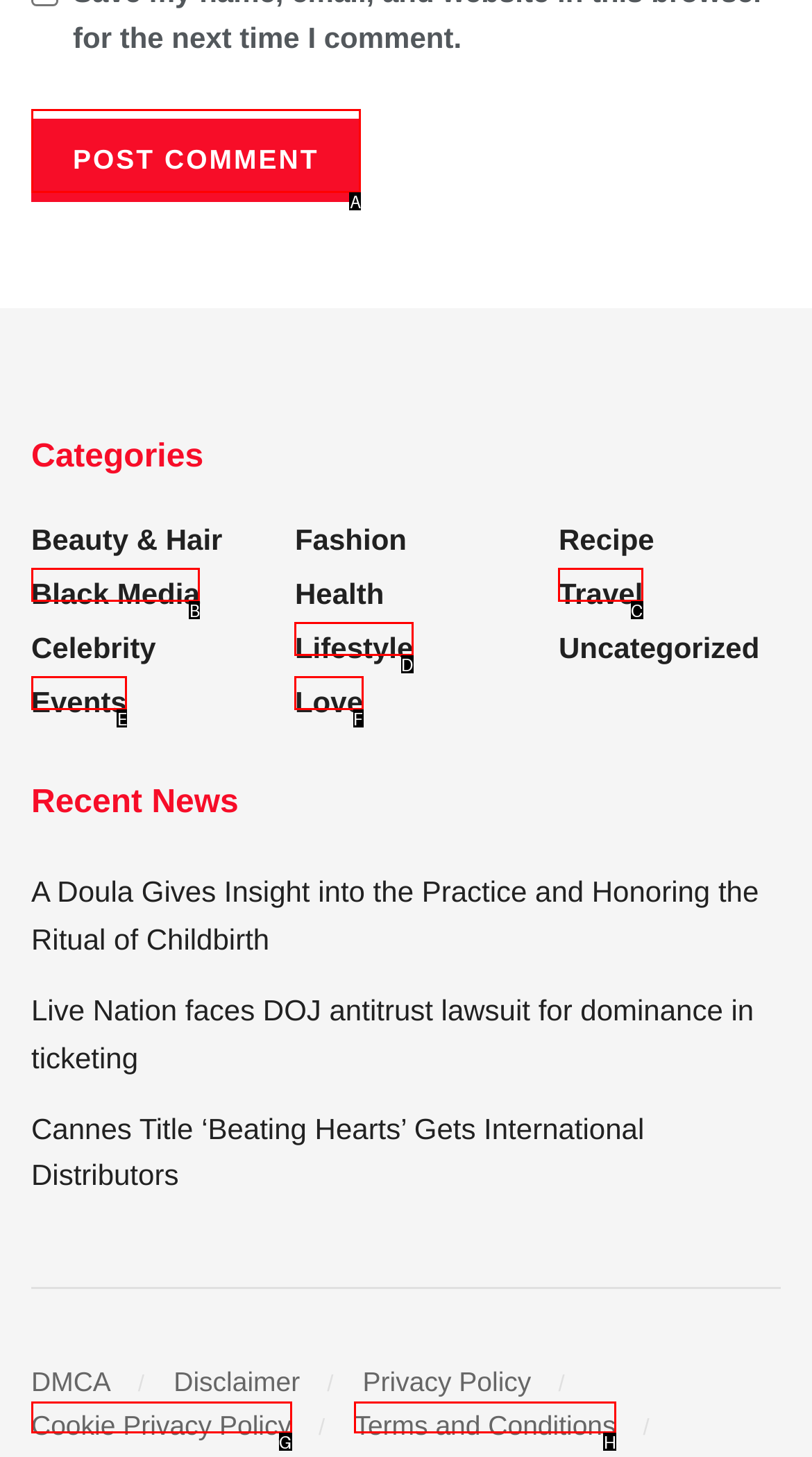Identify which HTML element matches the description: Lifestyle
Provide your answer in the form of the letter of the correct option from the listed choices.

D